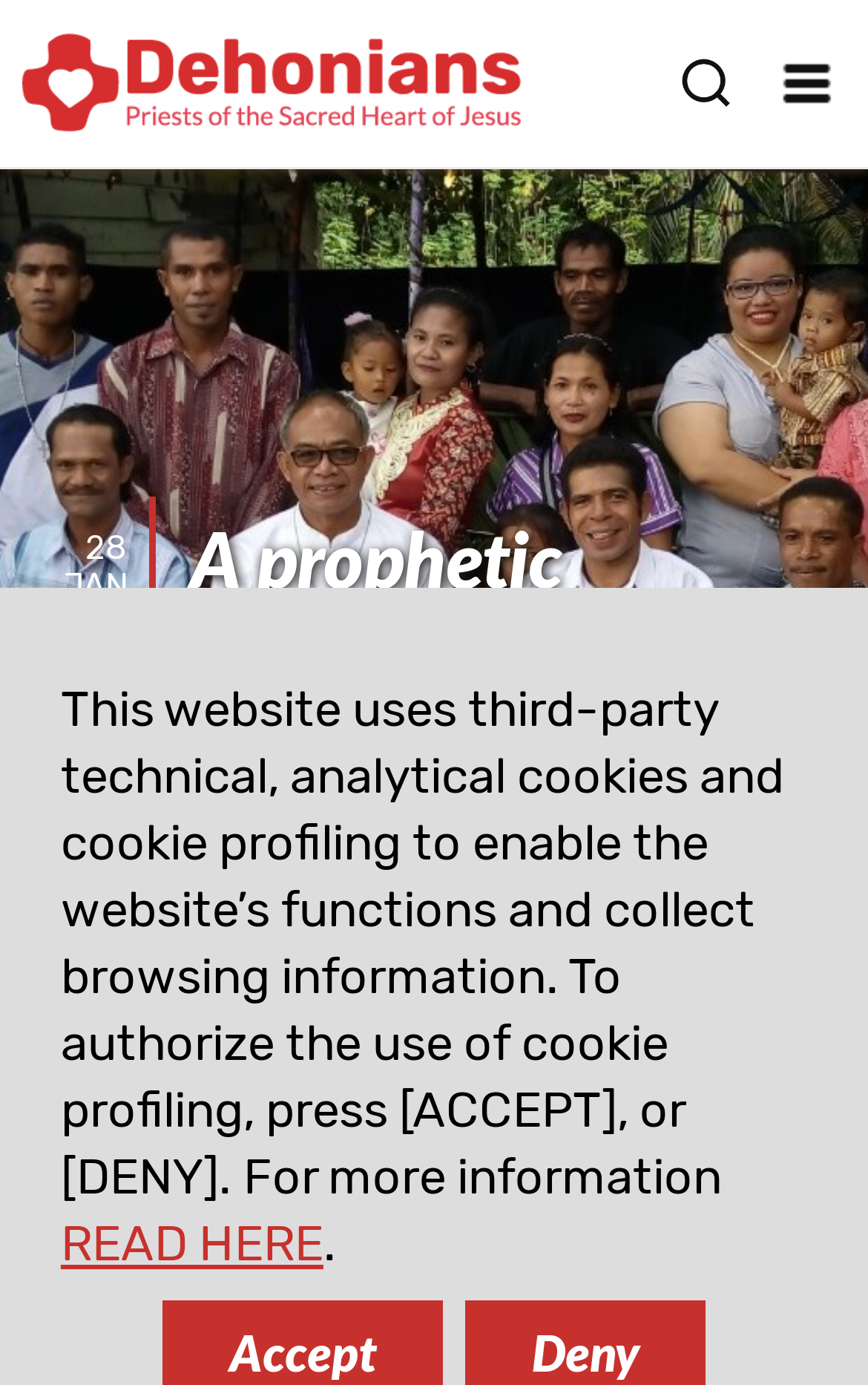What is the organization mentioned in the image?
Look at the image and construct a detailed response to the question.

I noticed an image on the webpage with the text 'Priests of the Sacred Heart of Jesus', which suggests that the organization is related to the content of the webpage.